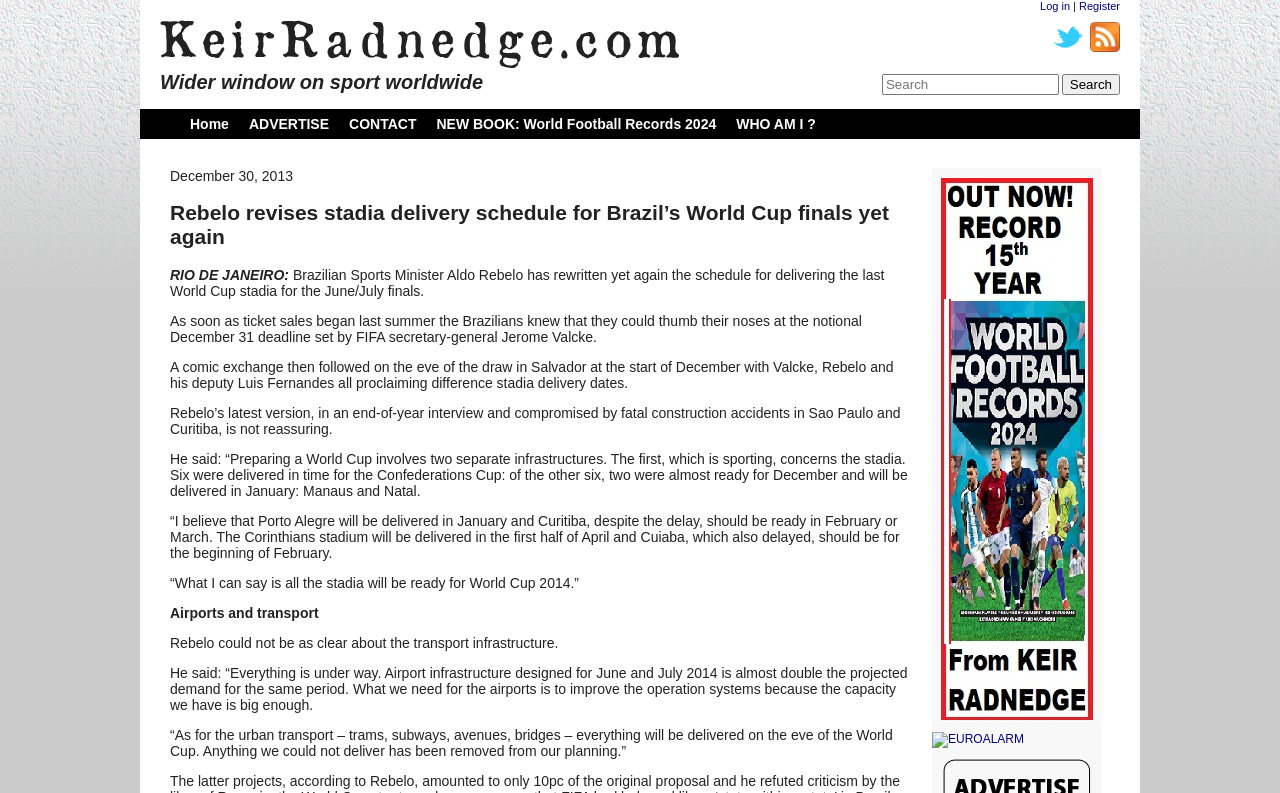How many links are there in the top navigation bar?
Refer to the image and respond with a one-word or short-phrase answer.

5